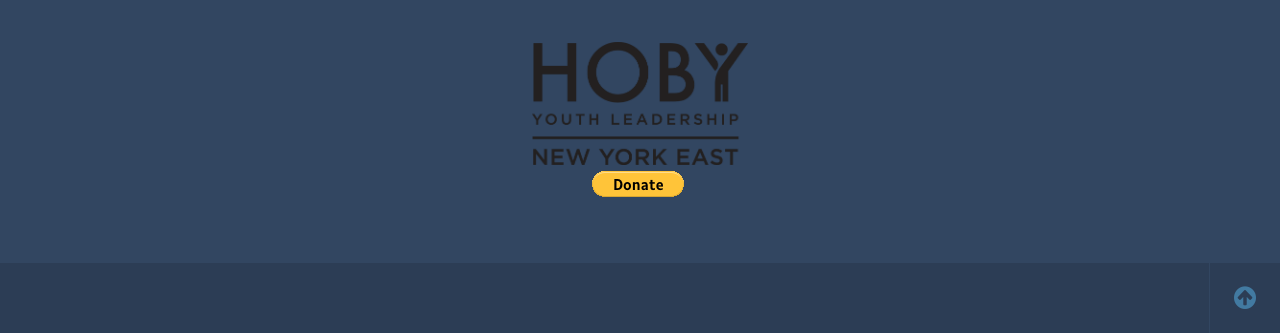What is the function of the link at the bottom?
Please provide a single word or phrase as your answer based on the screenshot.

Go to top